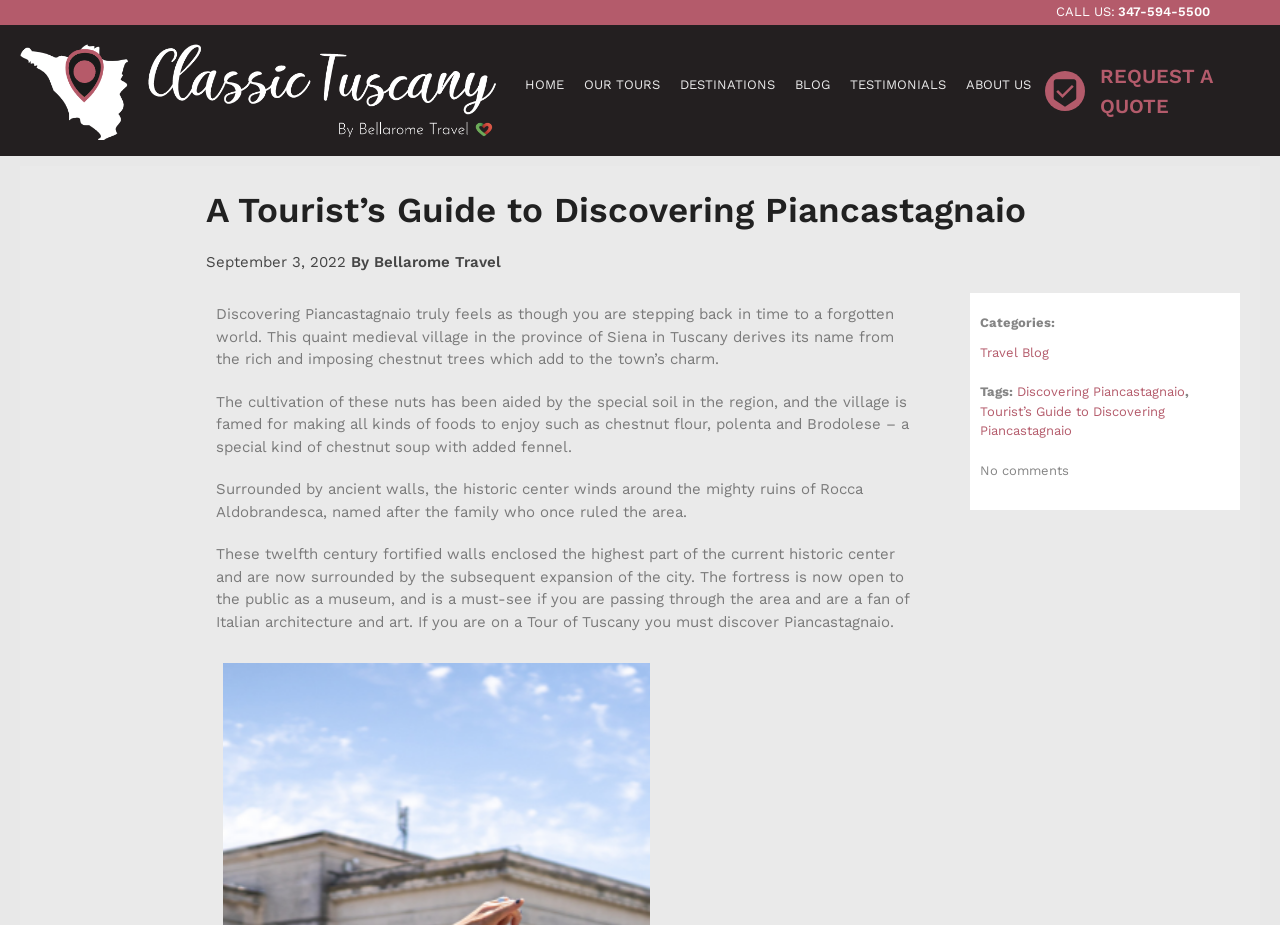Please find the bounding box coordinates for the clickable element needed to perform this instruction: "Learn about the company".

[0.746, 0.027, 0.818, 0.169]